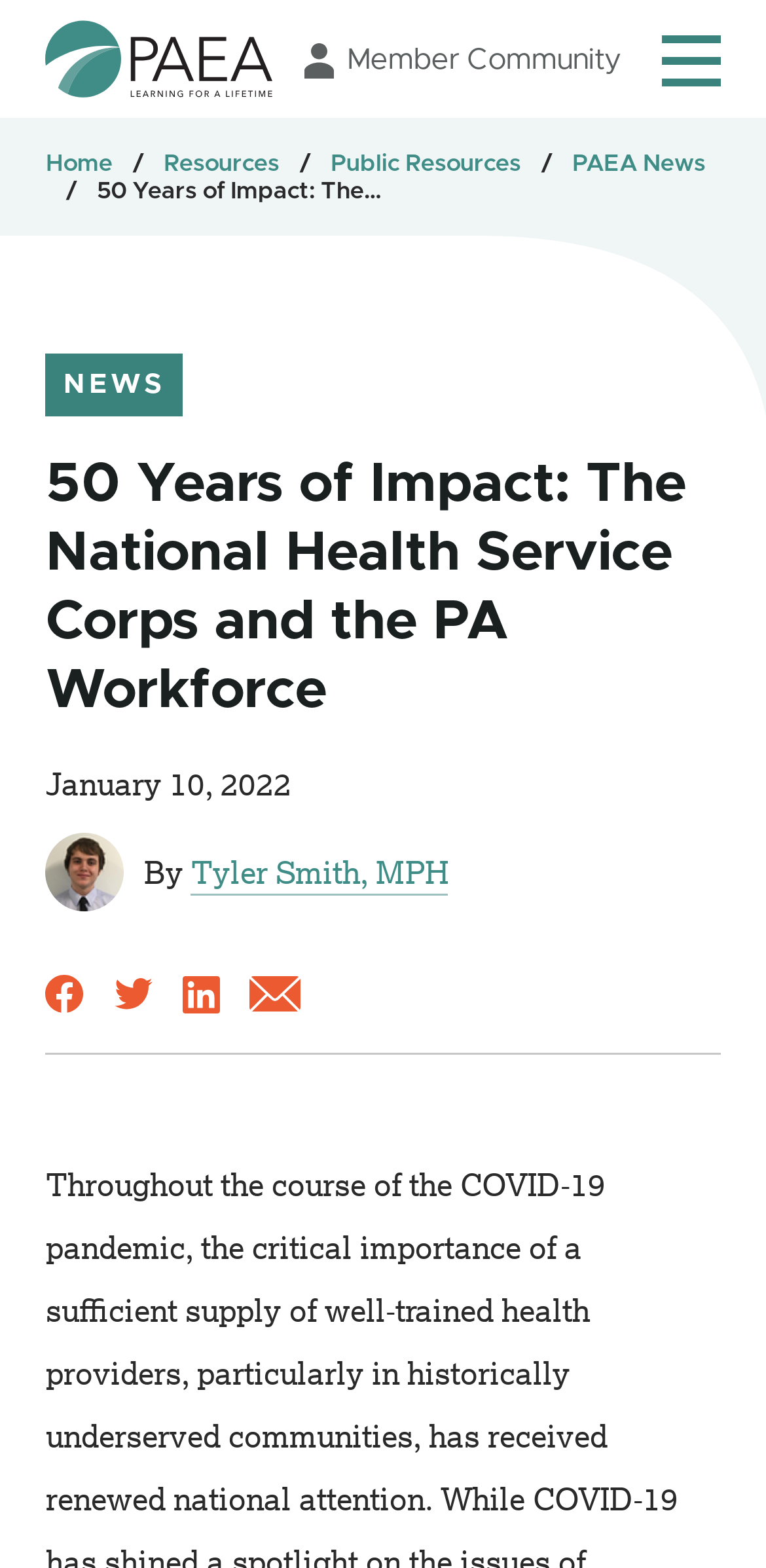Generate a comprehensive caption for the webpage you are viewing.

The webpage is about the 50-year impact of the National Health Service Corps and the PA Workforce, as indicated by the title. At the top left, there is a "Skip to Main Content" button, followed by a link to "PAEA Learning for a lifetime" with the PAEA logo. On the top right, there is a button with no text.

Below the top section, there is a breadcrumb list with links to "Home", "Resources", "Public Resources", "PAEA News", and a static text "50 Years of Impact: The…". The main content starts with a heading "50 Years of Impact: The National Health Service Corps and the PA Workforce" and a static text "NEWS" on the left side.

Under the heading, there is a time element showing the date "January 10, 2022". Next to it, there is an image of a person, Tyler Smith, with a static text "By" and a link to "Tyler Smith, MPH". 

The webpage also features social media sharing links, including "Share on Facebook", "Share on Twitter", "Share on LinkedIn", and "Share on Email", each with its corresponding icon. These links are aligned horizontally and located below the main content.